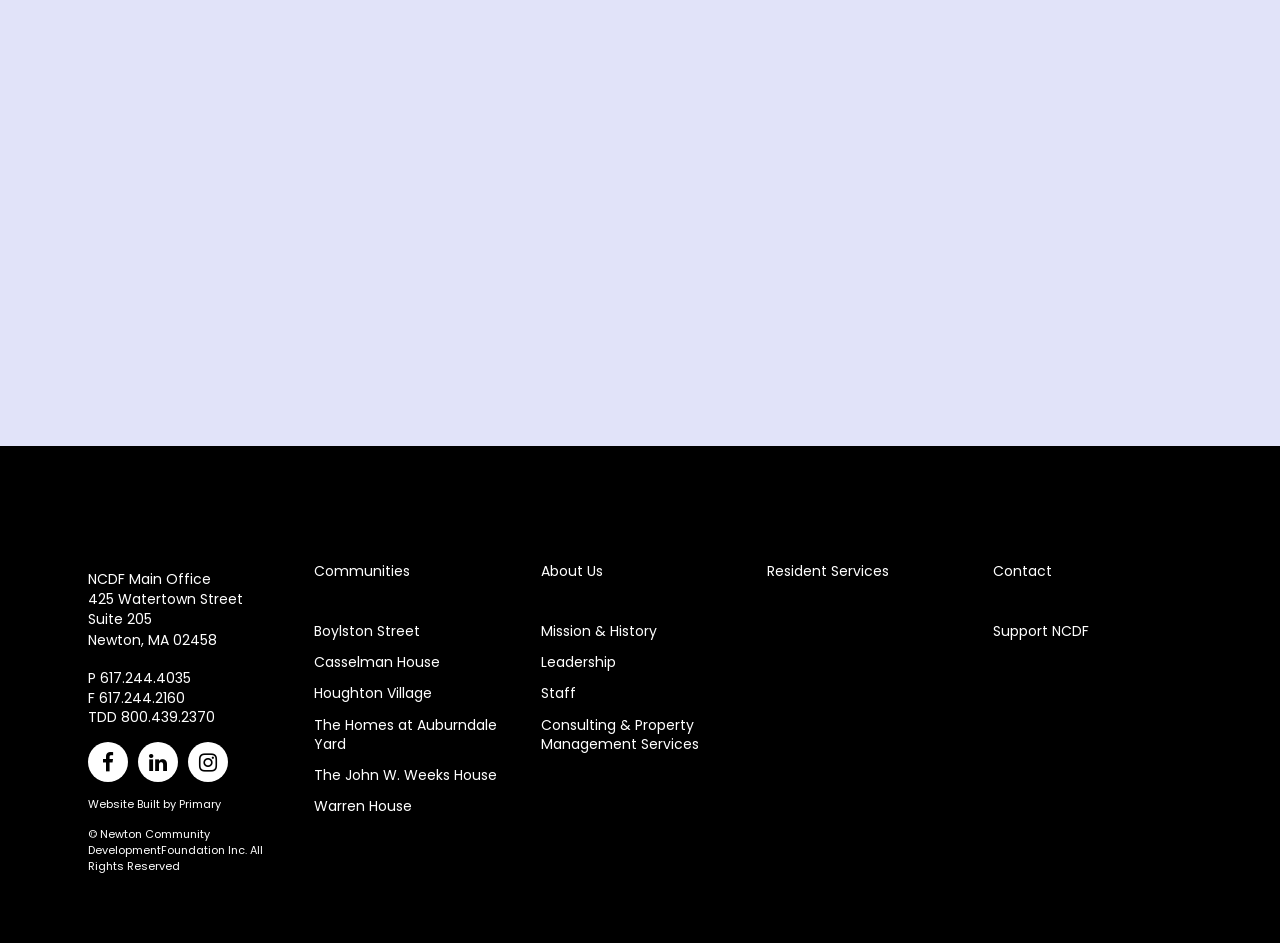How many social media links are there?
From the details in the image, answer the question comprehensively.

I counted the number of links with icons, which are [143] '', [144] '', and [145] '', so there are 3 social media links.